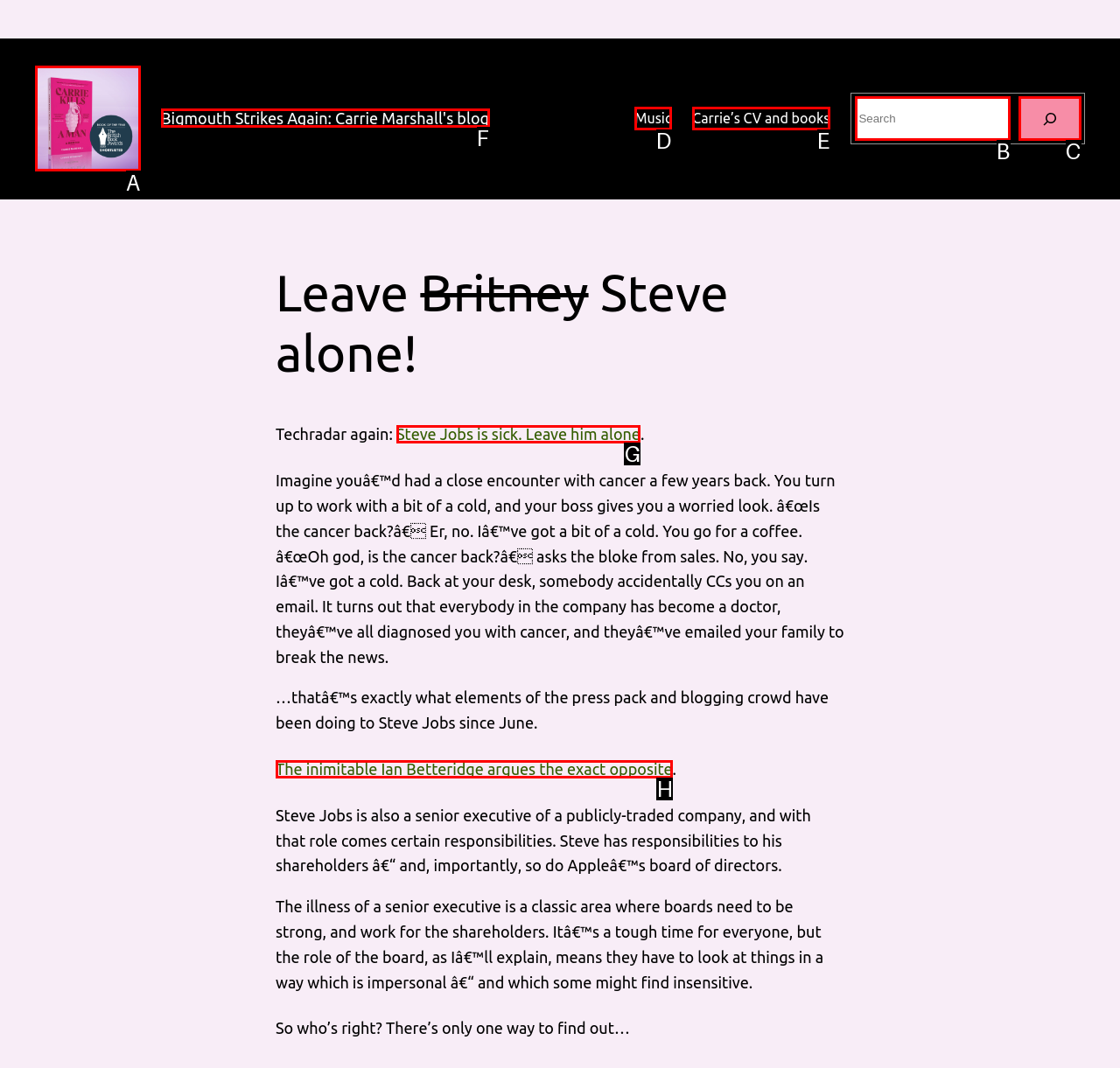Which UI element's letter should be clicked to achieve the task: Click on the 'Bigmouth Strikes Again: Carrie Marshall's blog' link
Provide the letter of the correct choice directly.

F